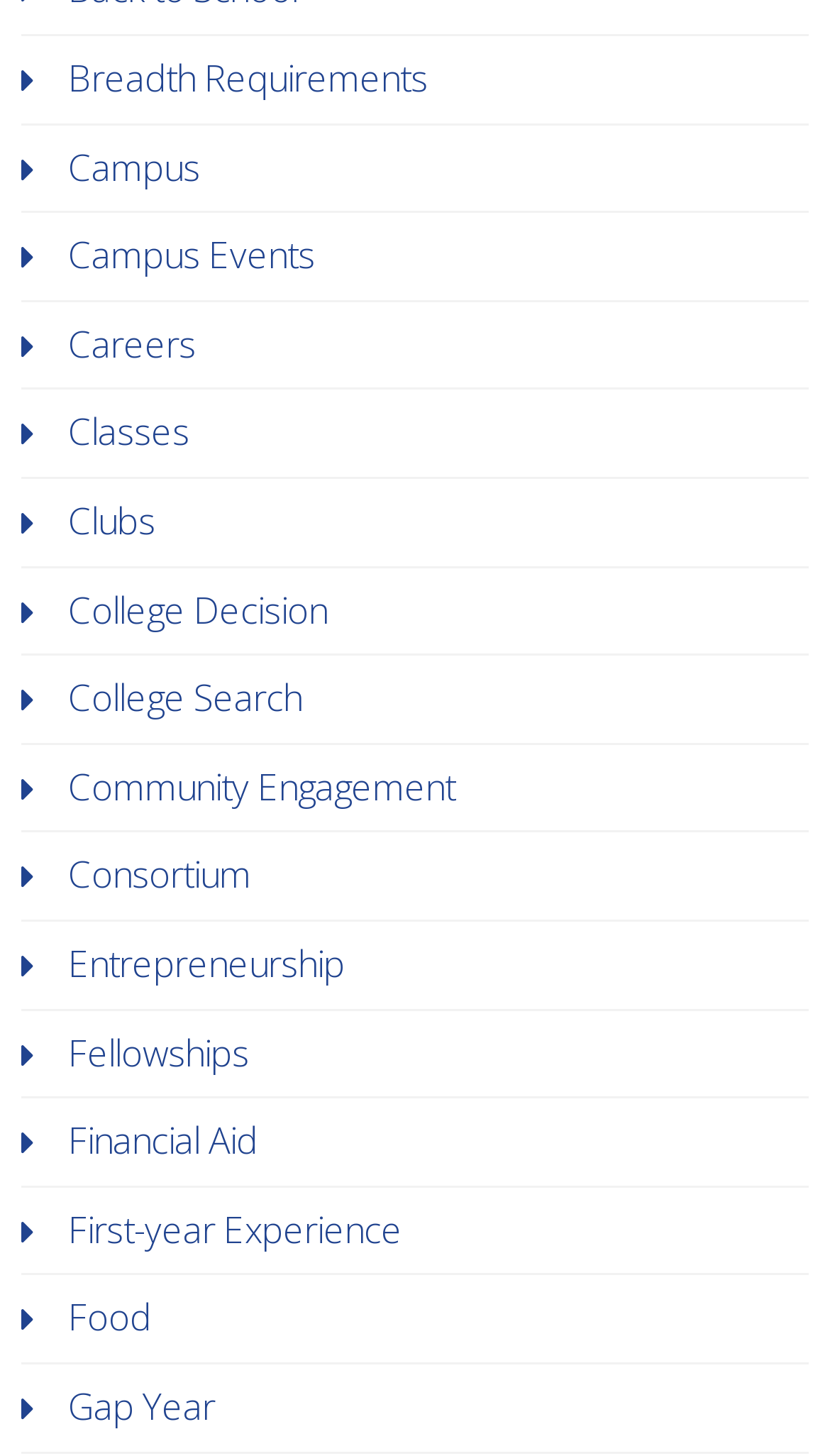Provide a one-word or one-phrase answer to the question:
Are the links on the webpage arranged vertically?

Yes